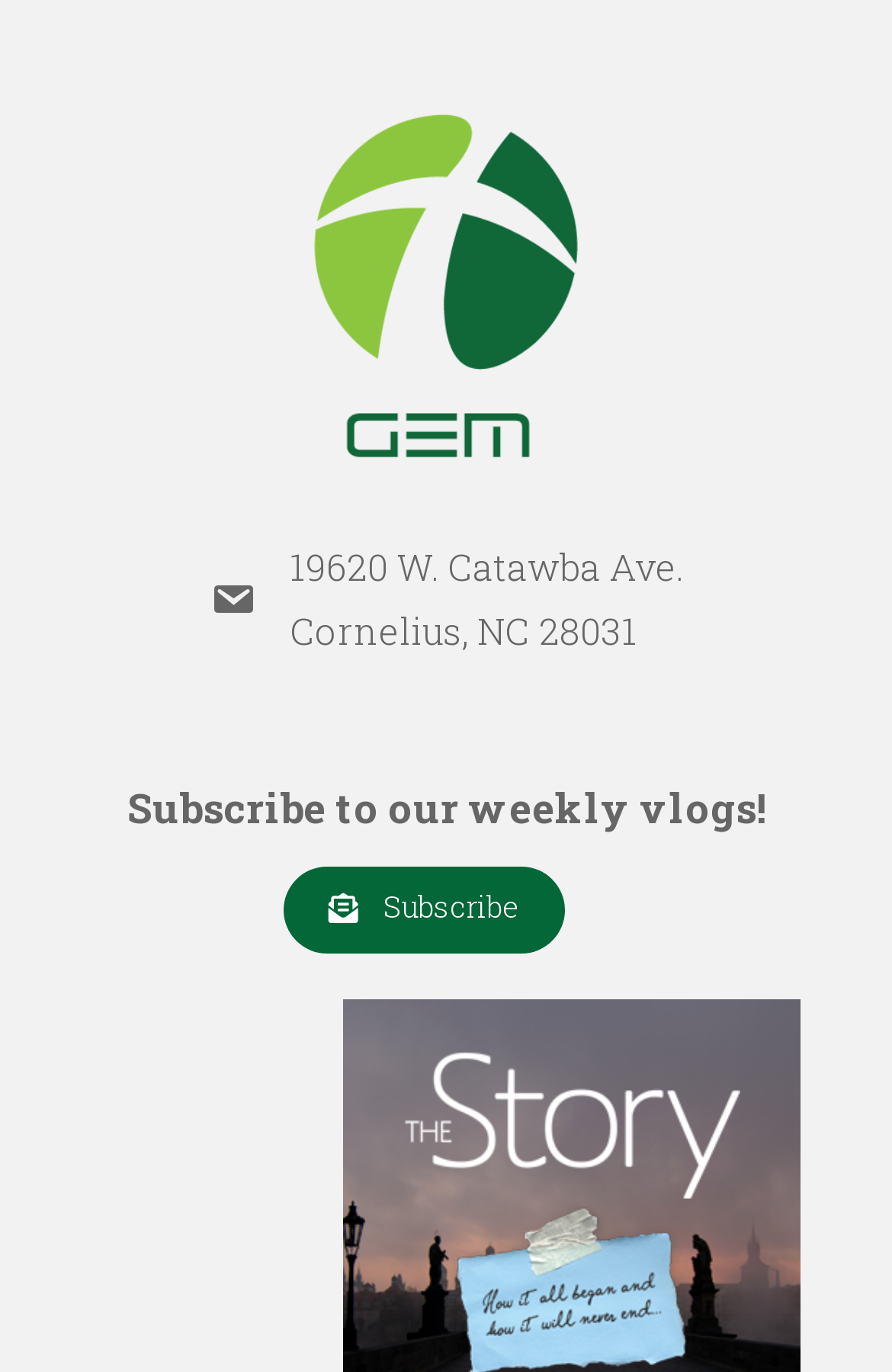Provide the bounding box coordinates of the HTML element this sentence describes: "alt="the-story" title="the-story"".

[0.385, 0.892, 0.897, 0.927]